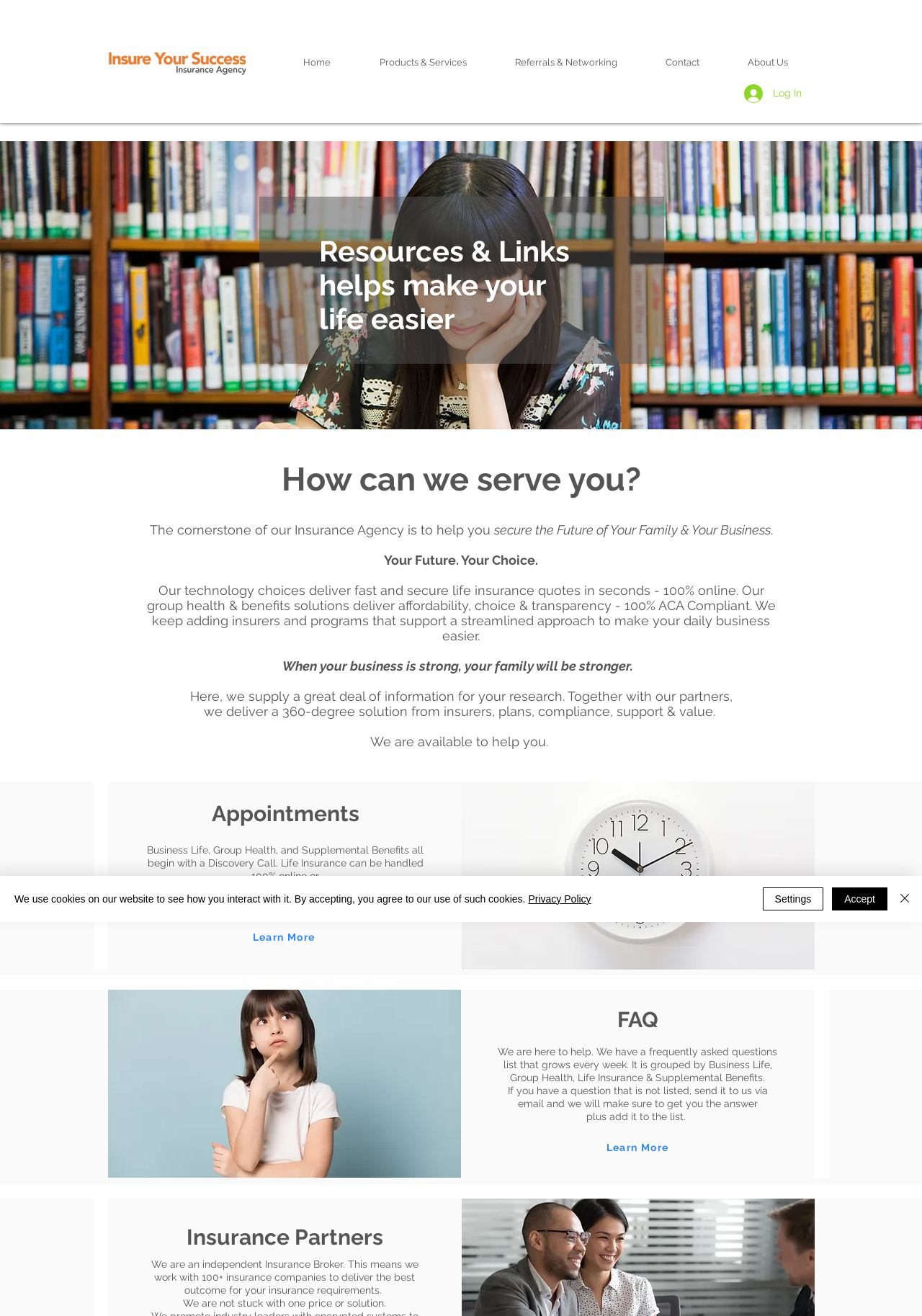How many insurance companies are available?
Answer the question with a single word or phrase, referring to the image.

50+